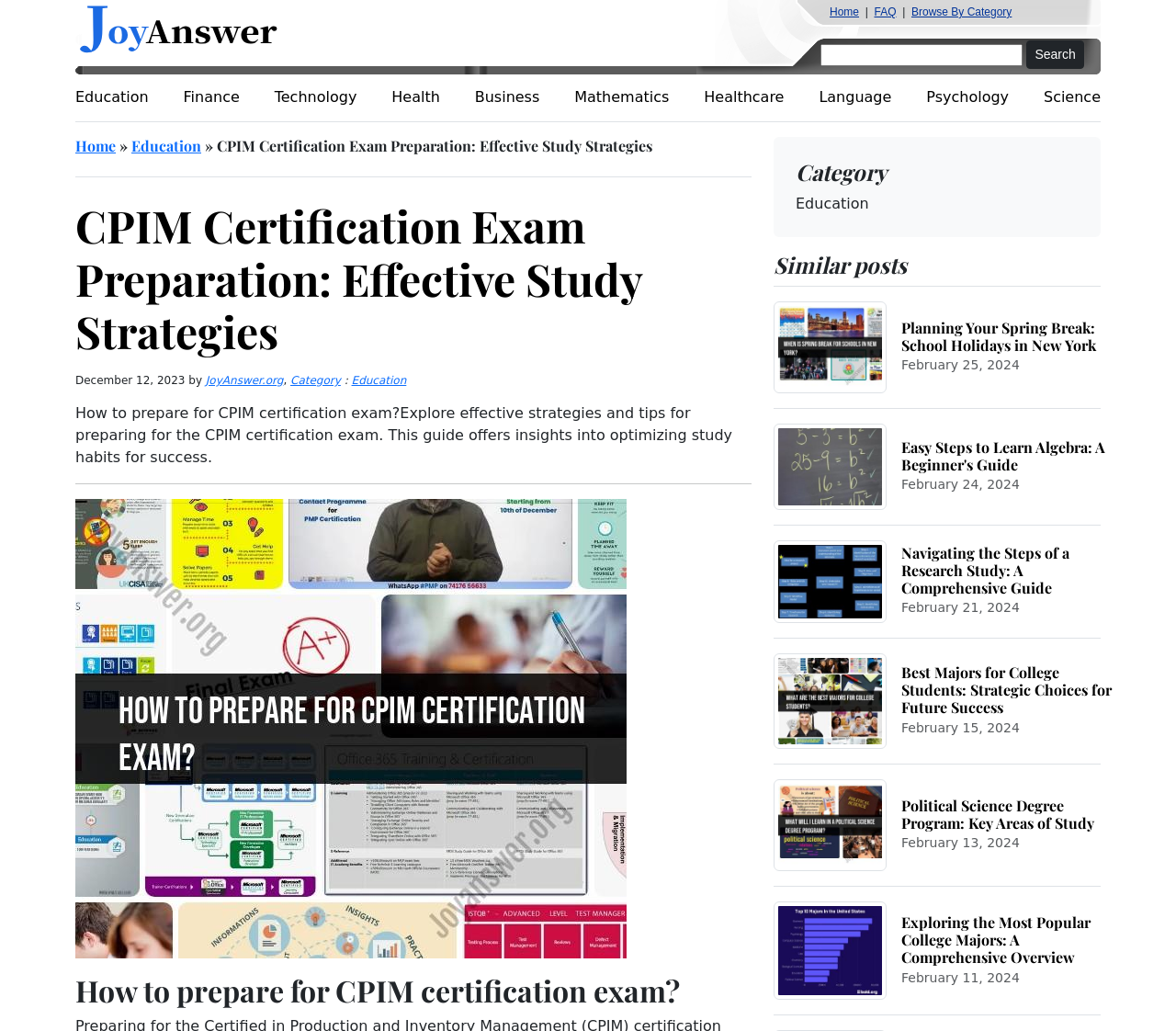Provide the bounding box coordinates for the UI element that is described as: "Healthcare".

[0.599, 0.077, 0.667, 0.114]